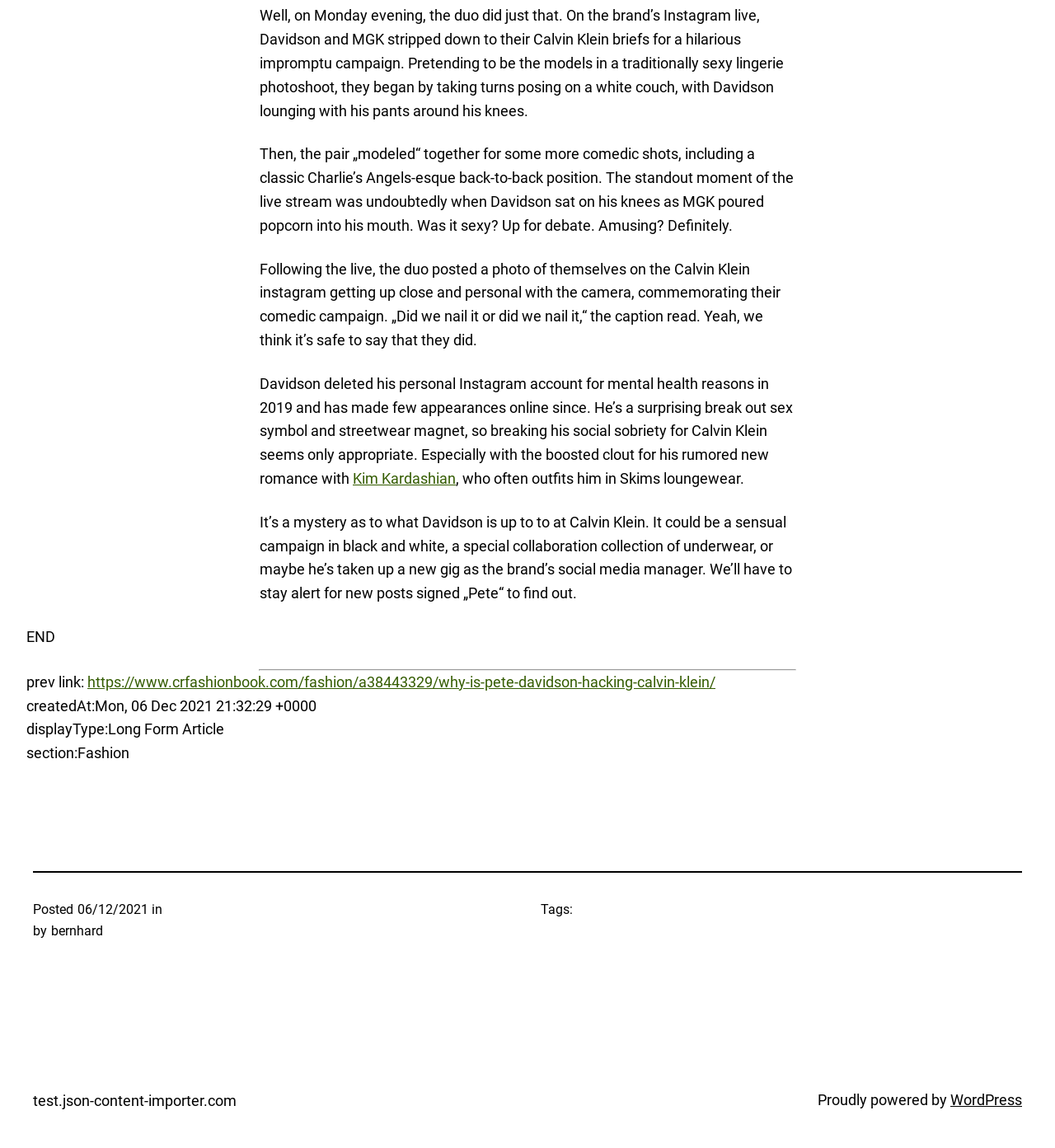From the element description WordPress, predict the bounding box coordinates of the UI element. The coordinates must be specified in the format (top-left x, top-left y, bottom-right x, bottom-right y) and should be within the 0 to 1 range.

[0.901, 0.95, 0.969, 0.965]